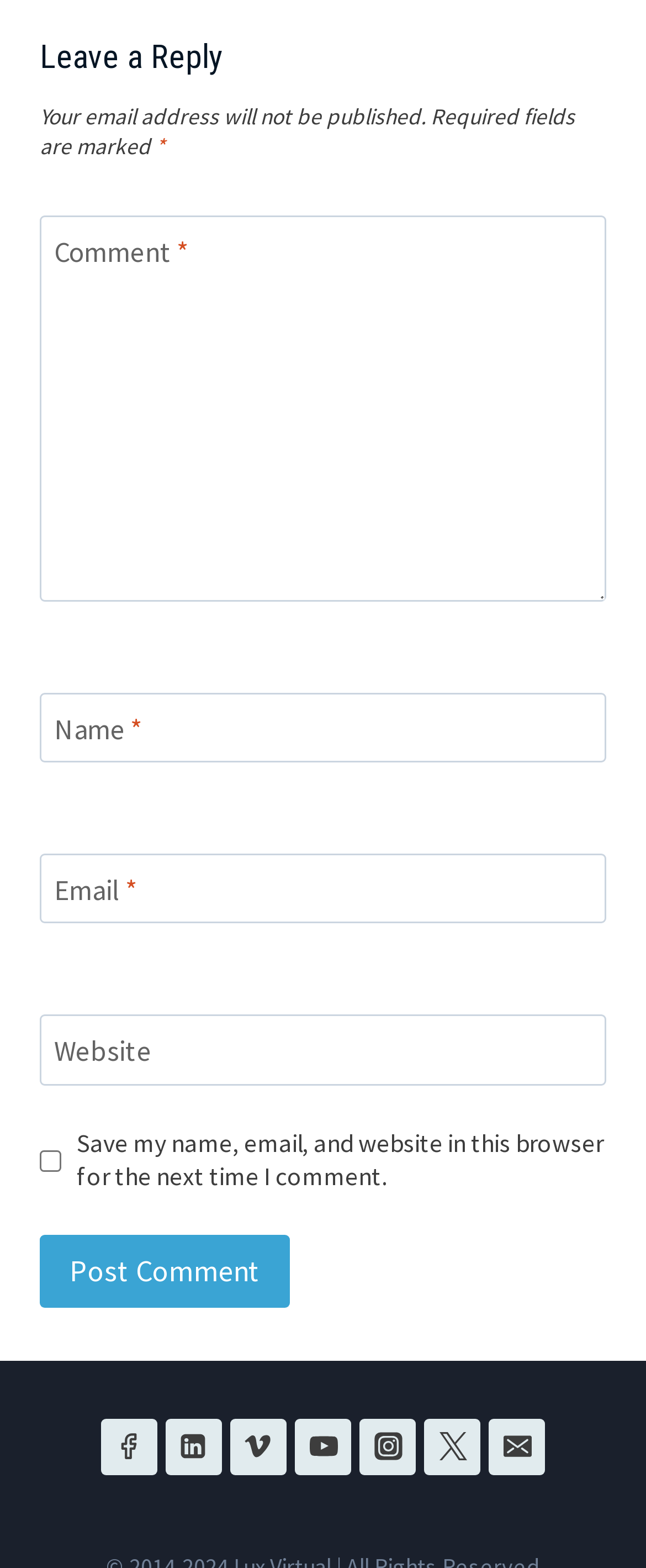Refer to the image and answer the question with as much detail as possible: How many social media links are available?

The webpage has six social media links at the bottom, each with an image icon: Facebook, Linkedin, Vimeo, YouTube, Instagram, and Twitter. These links are likely used to share content or connect with the website's social media presence.